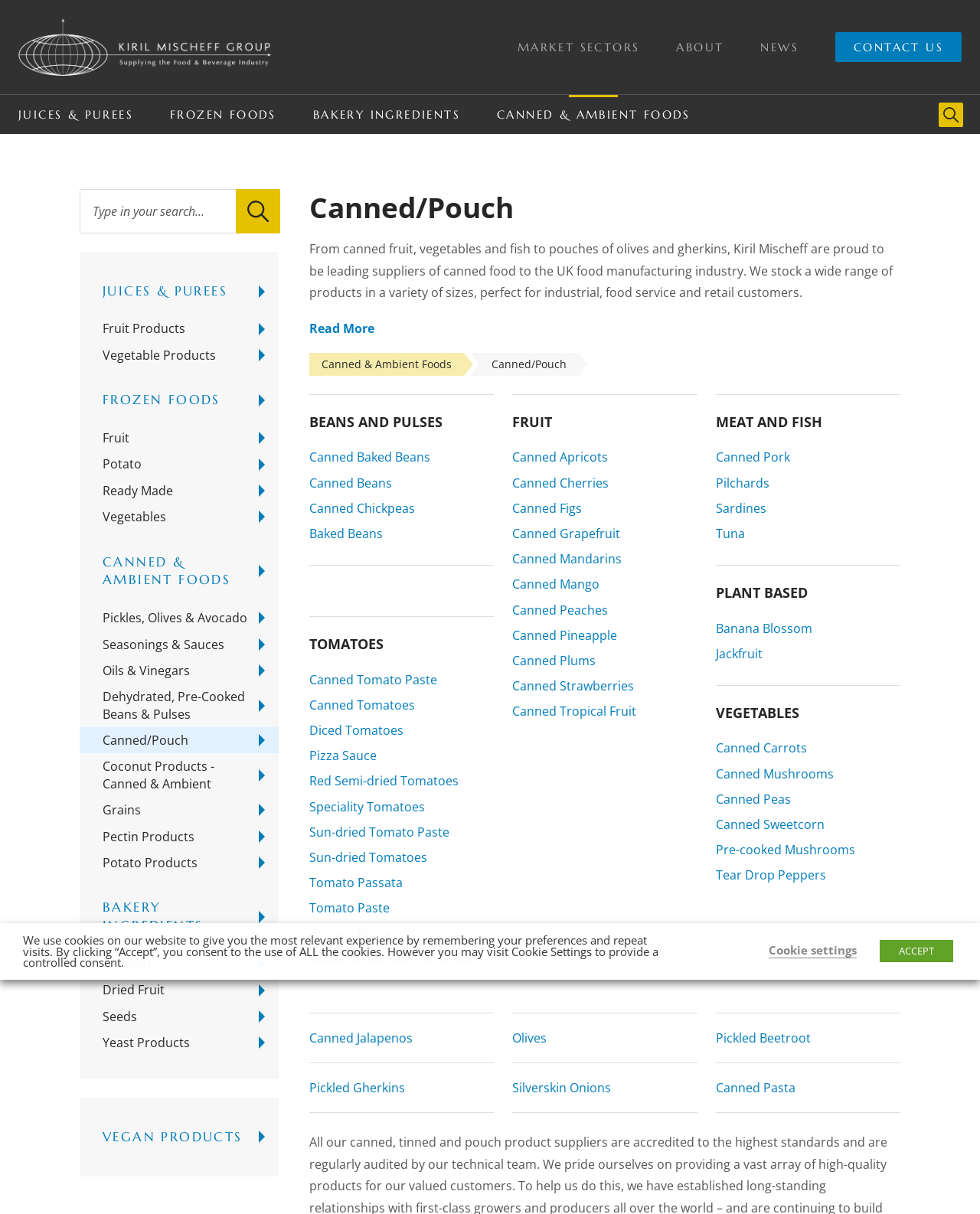Please pinpoint the bounding box coordinates for the region I should click to adhere to this instruction: "Search for products".

[0.081, 0.155, 0.284, 0.192]